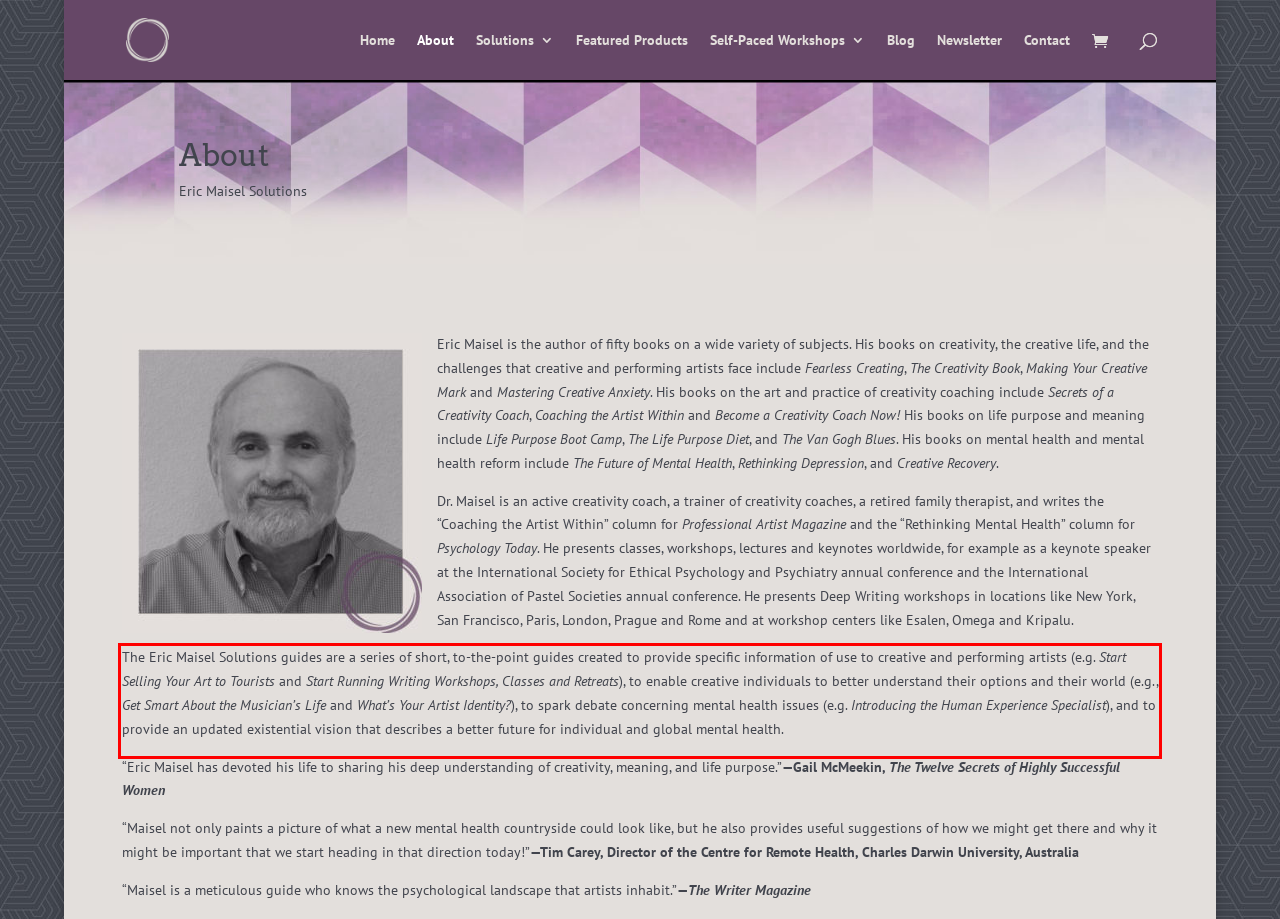The screenshot you have been given contains a UI element surrounded by a red rectangle. Use OCR to read and extract the text inside this red rectangle.

The Eric Maisel Solutions guides are a series of short, to-the-point guides created to provide specific information of use to creative and performing artists (e.g. Start Selling Your Art to Tourists and Start Running Writing Workshops, Classes and Retreats), to enable creative individuals to better understand their options and their world (e.g., Get Smart About the Musician’s Life and What’s Your Artist Identity?), to spark debate concerning mental health issues (e.g. Introducing the Human Experience Specialist), and to provide an updated existential vision that describes a better future for individual and global mental health.